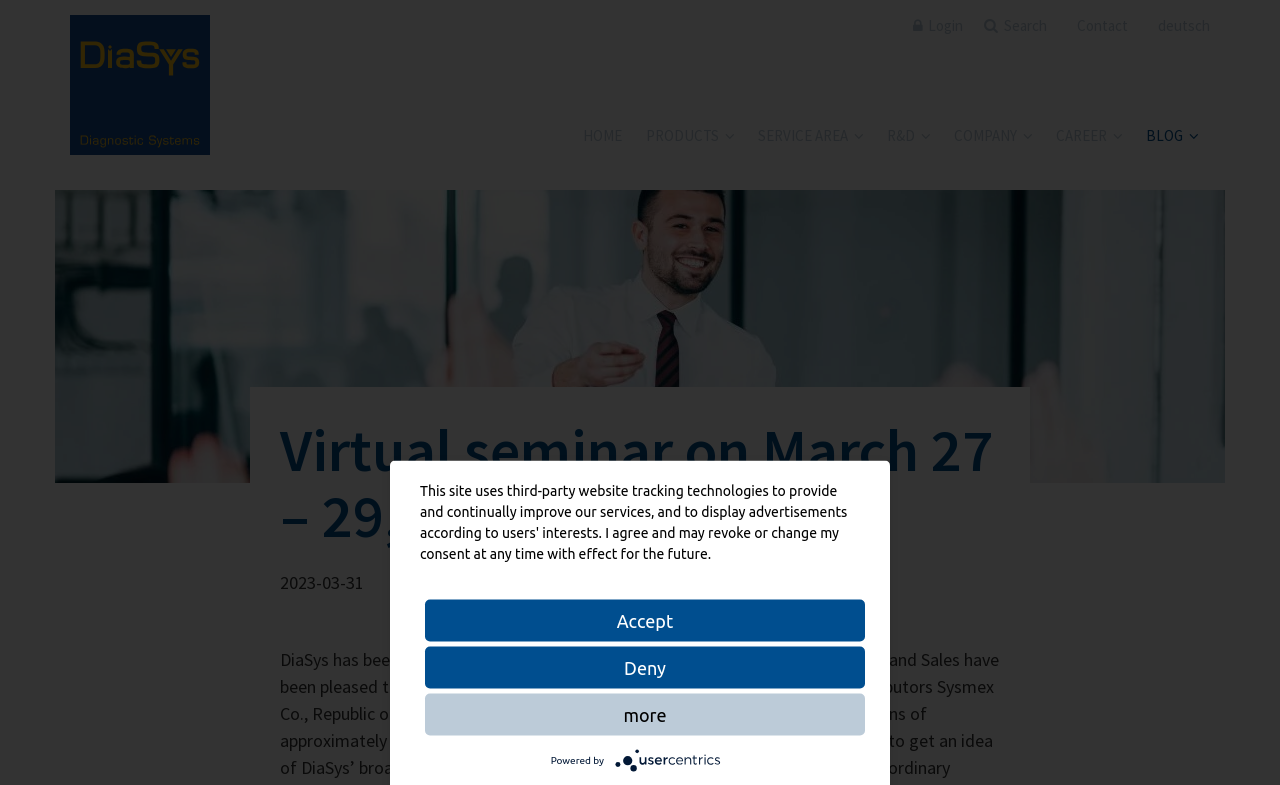What is the purpose of the buttons at the bottom of the webpage?
Can you provide a detailed and comprehensive answer to the question?

I found the answer by looking at the buttons with the texts 'Accept', 'Deny', and 'more' which are located at the bottom of the webpage, along with a text that mentions tracking technologies and consent.